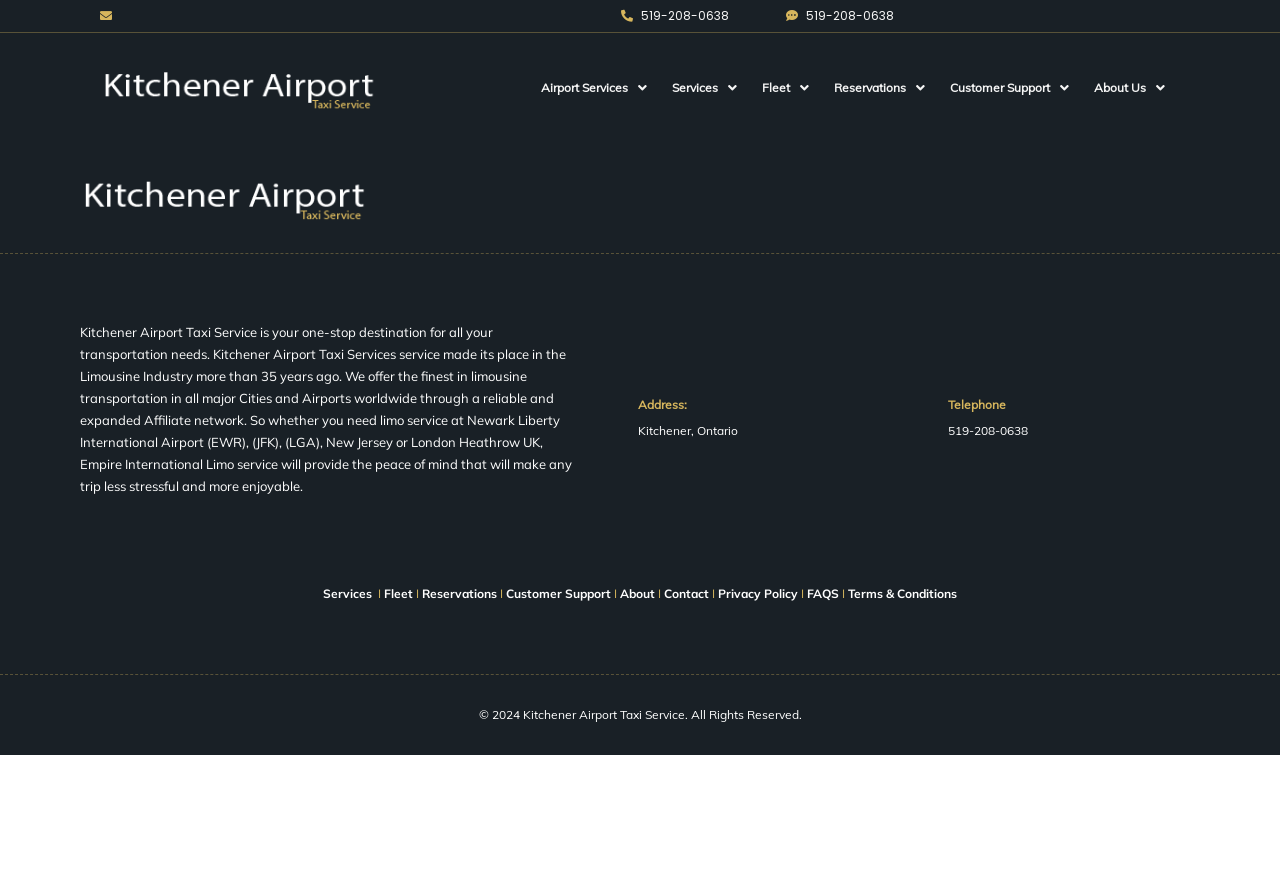Please answer the following question using a single word or phrase: 
What is the location of Kitchener Airport Taxi Service?

Kitchener, Ontario